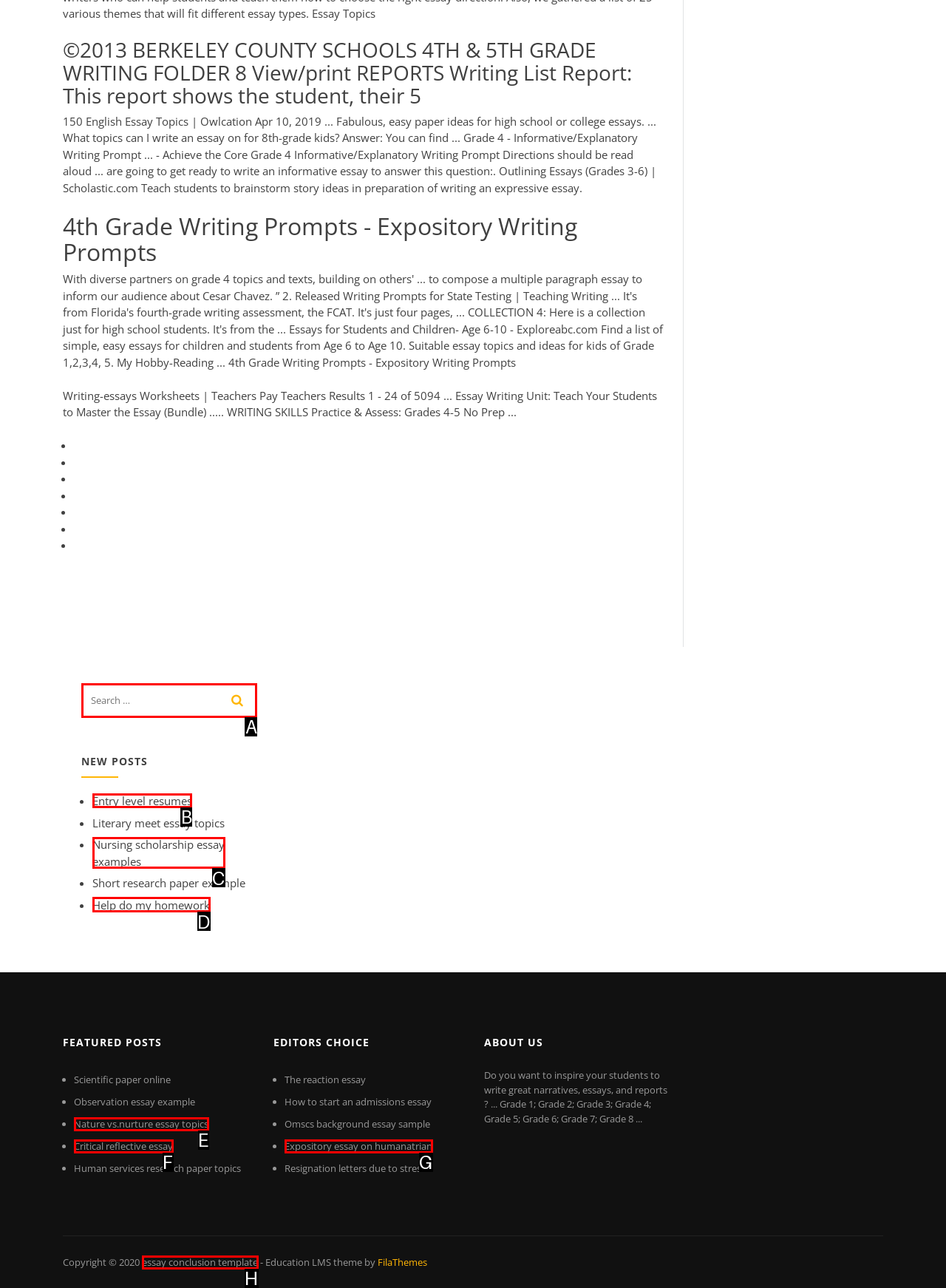Tell me which one HTML element I should click to complete the following task: view the 'Entry level resumes' post Answer with the option's letter from the given choices directly.

B